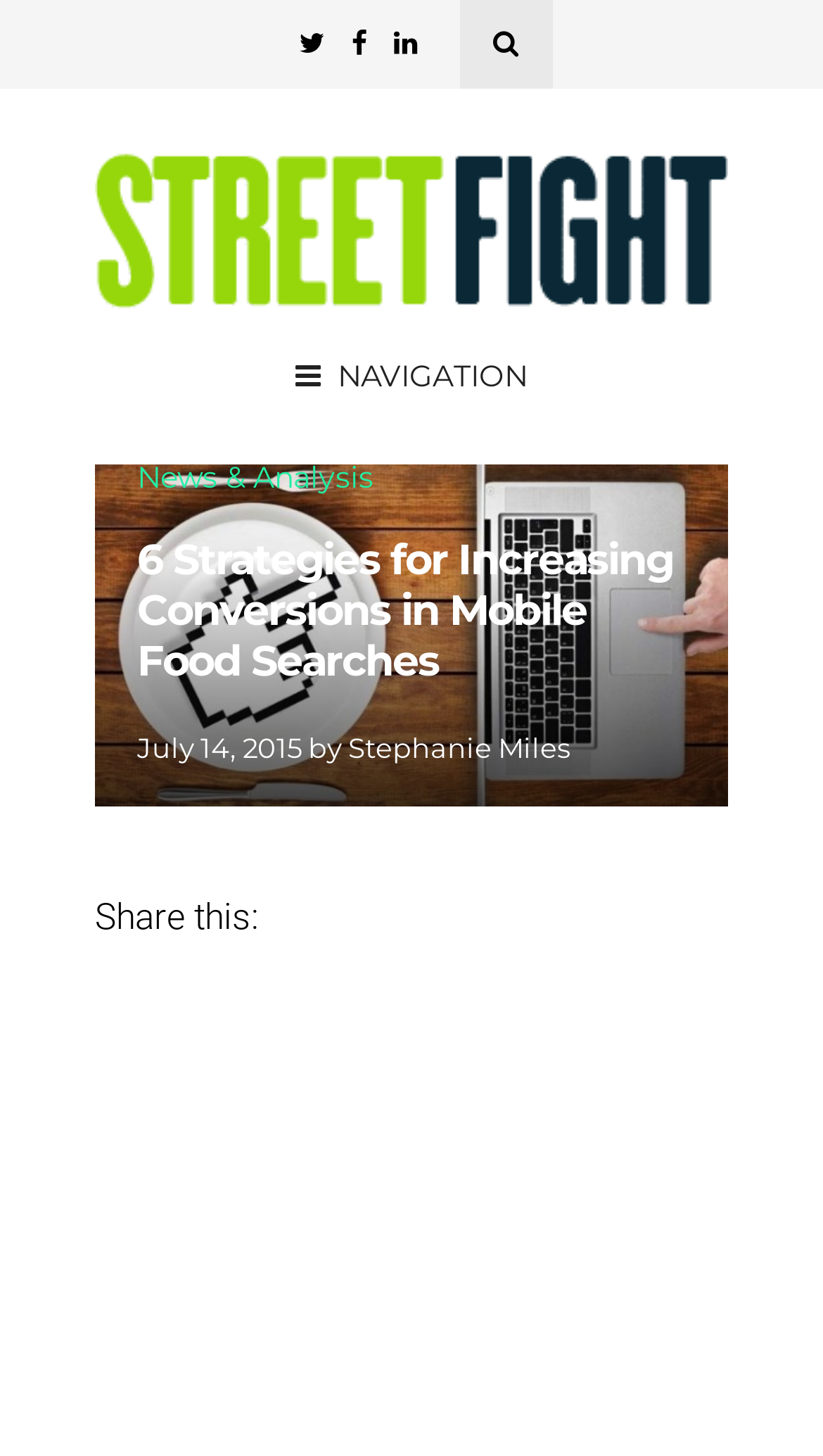Provide a thorough summary of the webpage.

The webpage appears to be an article page with a focus on increasing conversions in mobile food searches. At the top left, there is a logo of "Street Fight" accompanied by a link to the website. Below the logo, there is a navigation section with a combobox and a link to "News & Analysis". 

To the right of the navigation section, there are three social media links represented by icons. Above the article title, there is a heading that reads "6 Strategies for Increasing Conversions in Mobile Food Searches". The article title is positioned near the top center of the page.

Below the article title, there is a timestamp indicating that the article was published on July 14, 2015, followed by the author's name, "Stephanie Miles", which is a clickable link. The main content of the article is not explicitly described in the accessibility tree, but it likely follows the author's name.

At the bottom left of the page, there is a "Share this:" section, suggesting that the article can be shared on social media platforms. Overall, the webpage has a simple and organized layout, with clear headings and concise text.